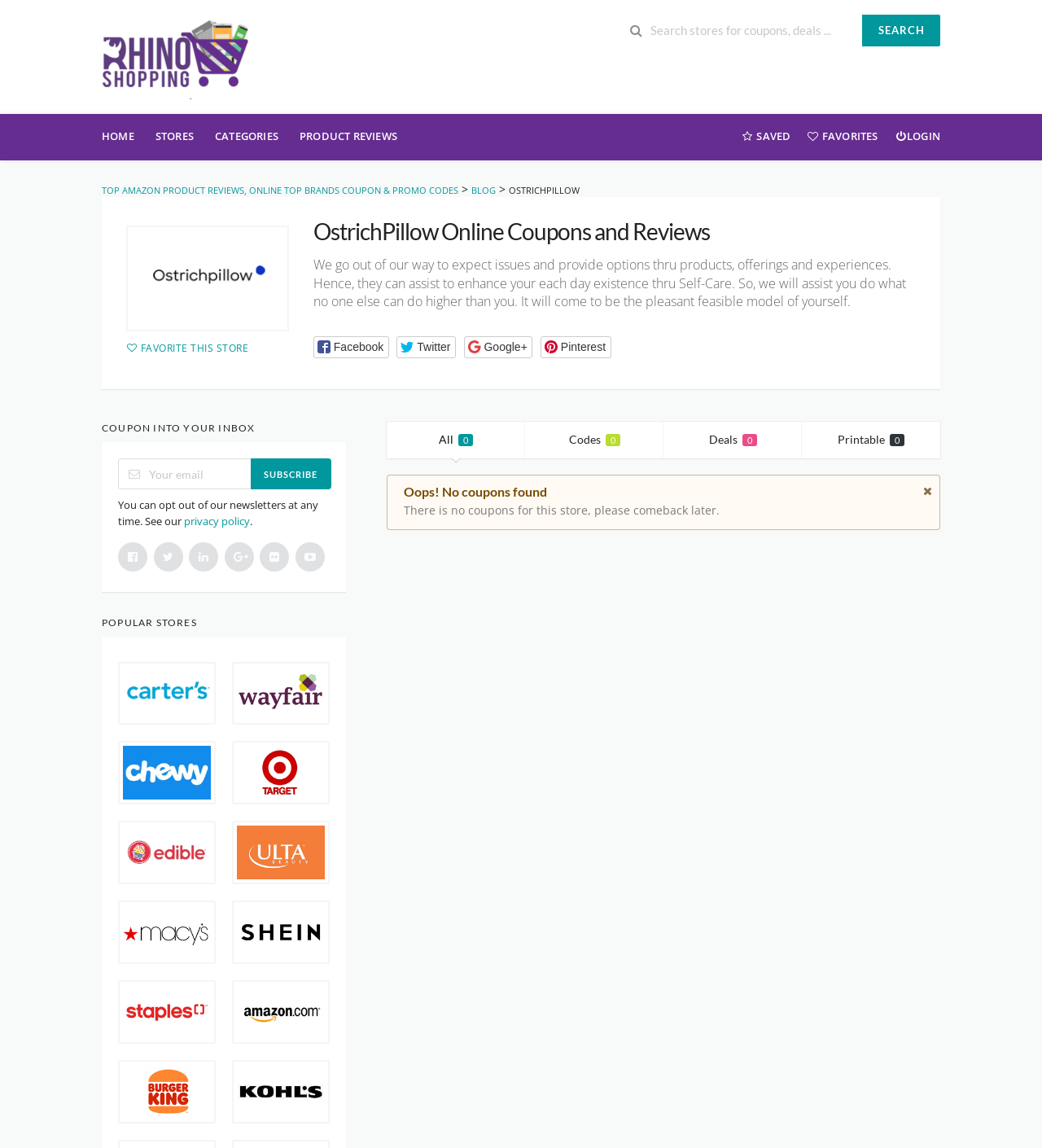Show the bounding box coordinates for the element that needs to be clicked to execute the following instruction: "Visit carters store". Provide the coordinates in the form of four float numbers between 0 and 1, i.e., [left, top, right, bottom].

[0.115, 0.578, 0.205, 0.63]